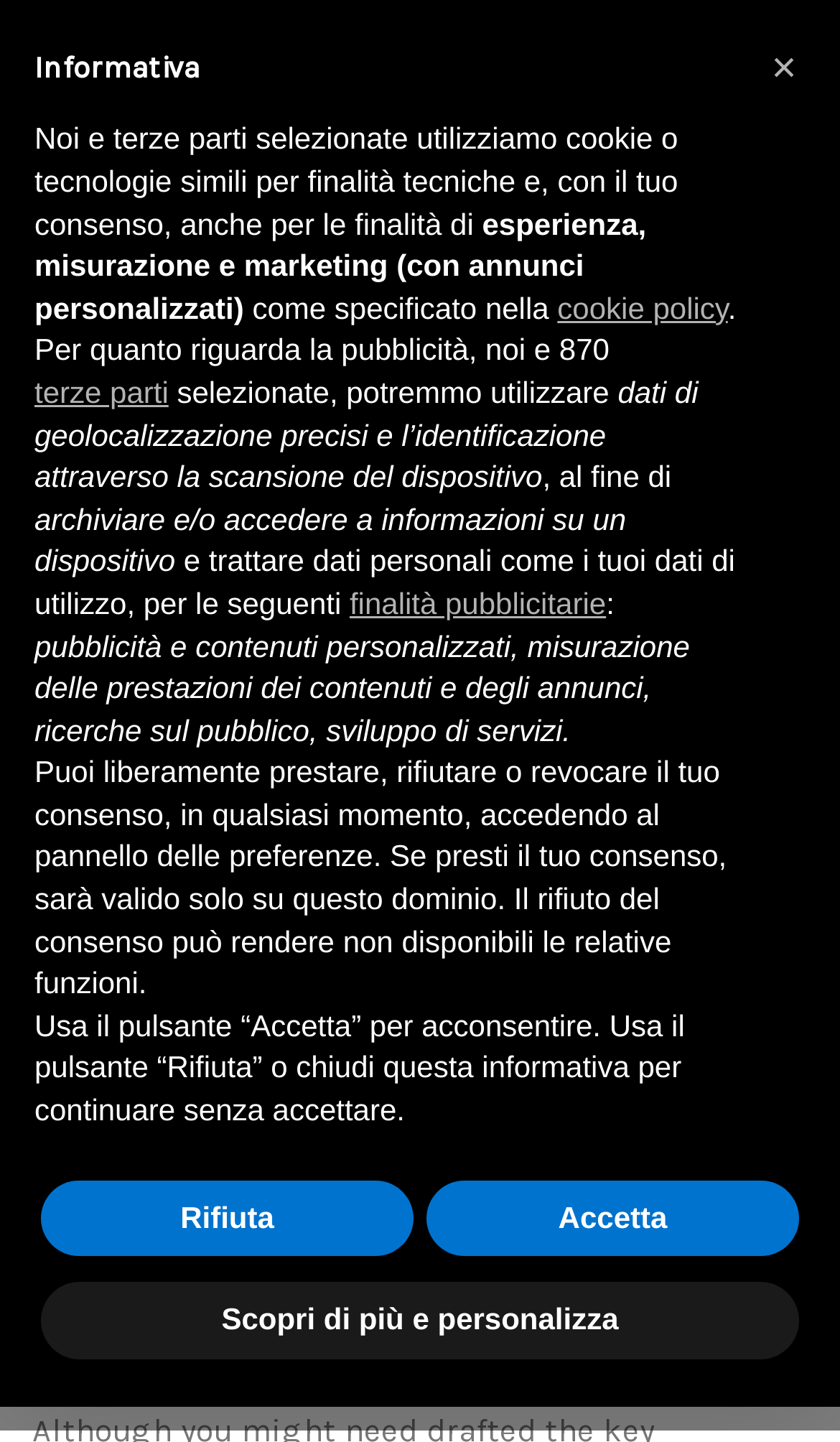Provide the bounding box coordinates of the HTML element this sentence describes: "Scopri di più e personalizza". The bounding box coordinates consist of four float numbers between 0 and 1, i.e., [left, top, right, bottom].

[0.049, 0.889, 0.951, 0.942]